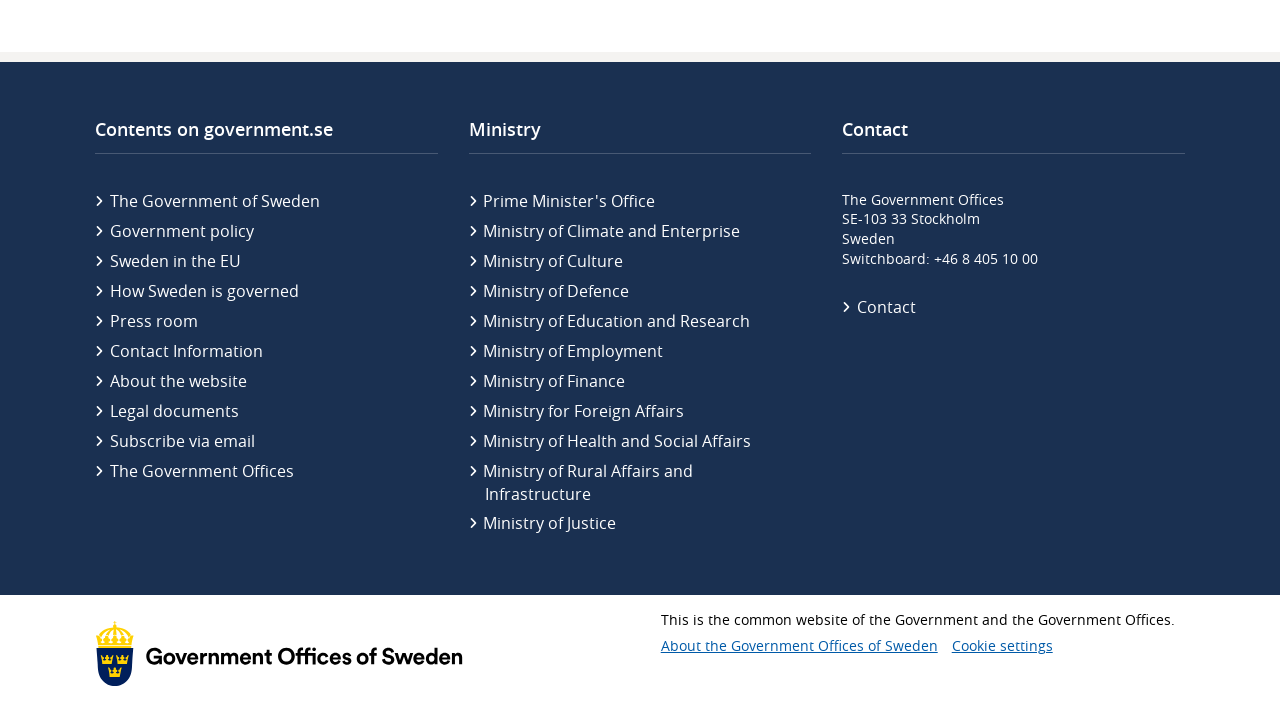Answer briefly with one word or phrase:
What is the phone number of the switchboard?

+46 8 405 10 00